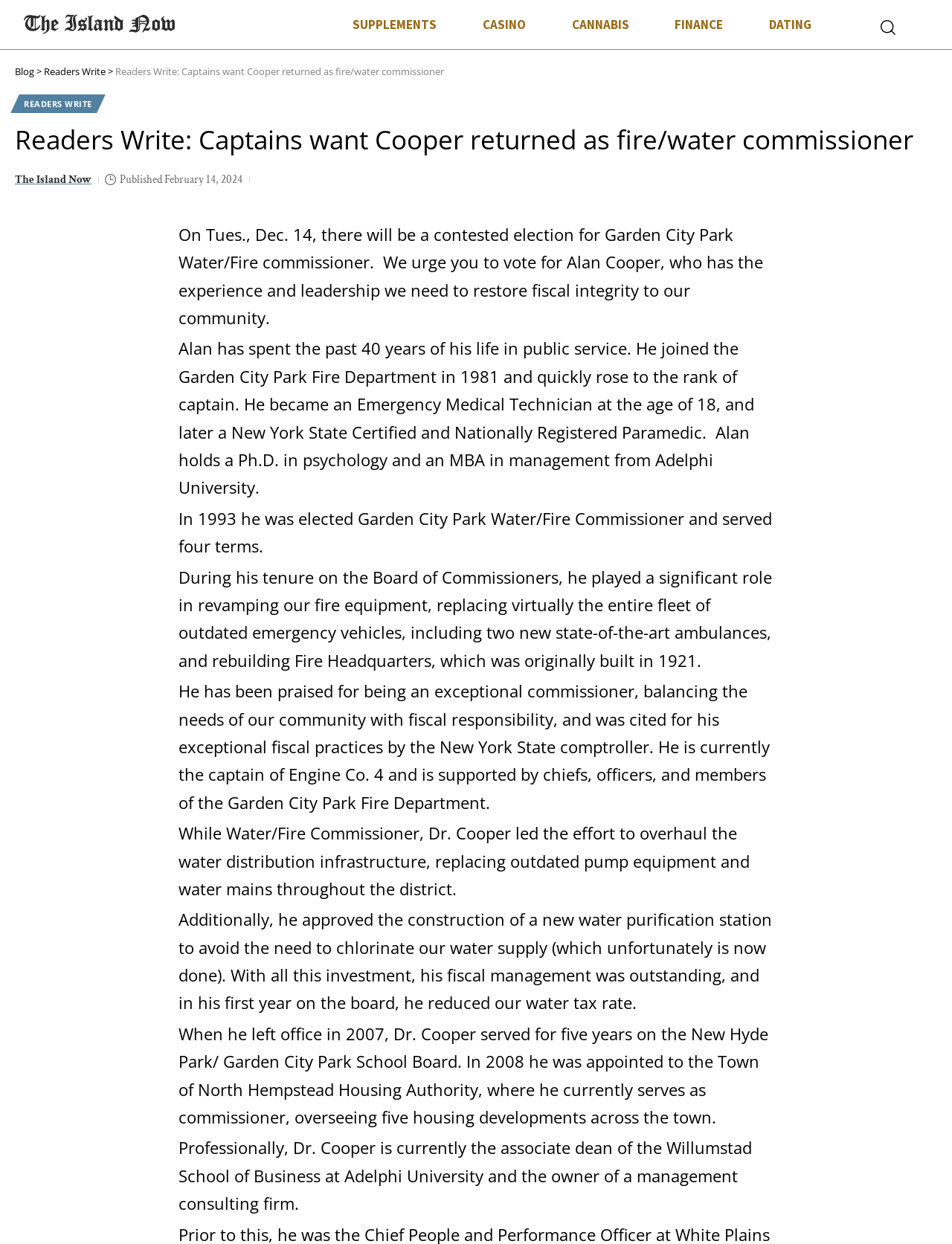Give a comprehensive overview of the webpage, including key elements.

The webpage appears to be an opinion article or a letter to the editor, urging readers to vote for Alan Cooper as the Garden City Park Water/Fire commissioner. At the top of the page, there are several links to different sections of the website, including "SUPPLEMENTS", "CASINO", "CANNABIS", "FINANCE", and "DATING". 

Below these links, there is a header section with links to "Blog" and "Readers Write", as well as a title "Readers Write: Captains want Cooper returned as fire/water commissioner". The title is also repeated as a heading below the header section.

The main content of the article is a series of paragraphs that describe Alan Cooper's experience and qualifications for the position. The text is divided into six paragraphs, each describing a different aspect of Cooper's background, including his public service, education, and accomplishments as a fire commissioner.

The article is accompanied by a publication date, "Published February 14, 2024", and a link to "The Island Now" at the top of the page. There are no images on the page.